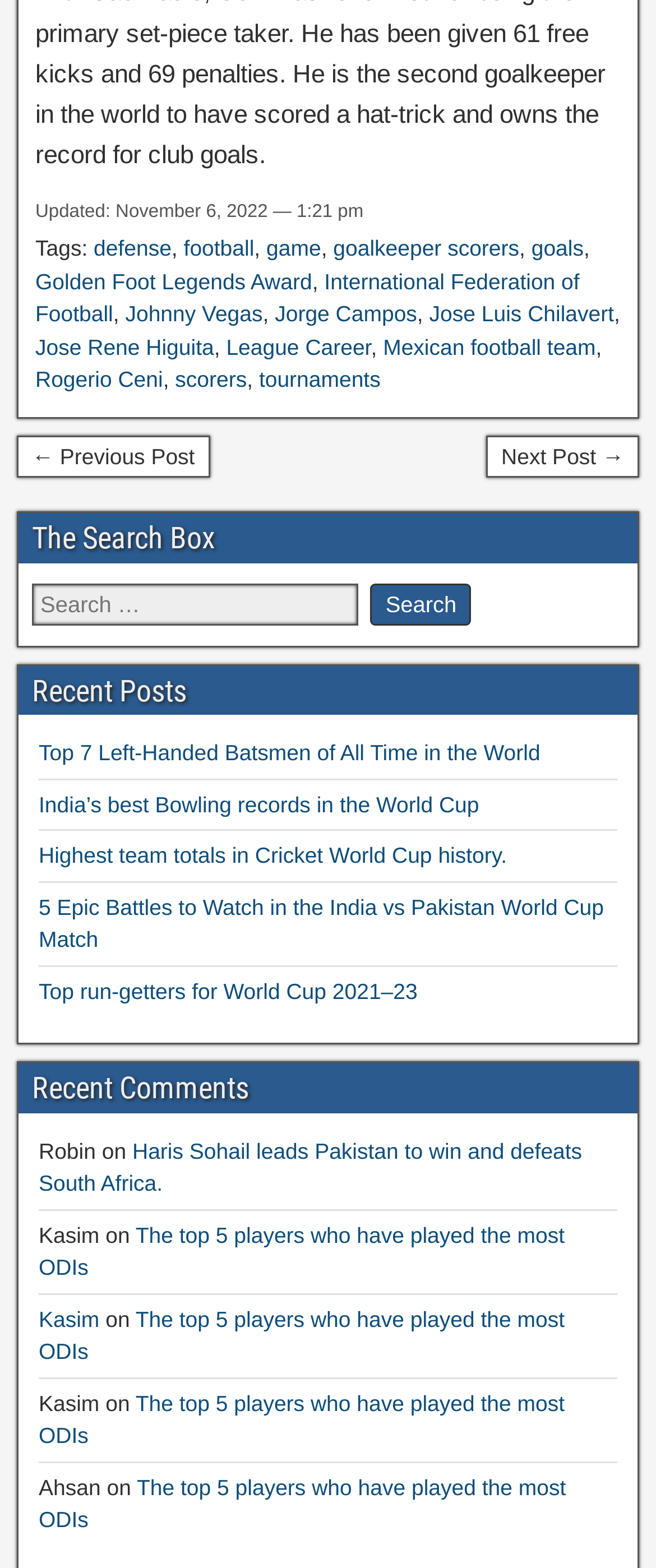What is the topic of the recent posts?
Use the image to answer the question with a single word or phrase.

Sports